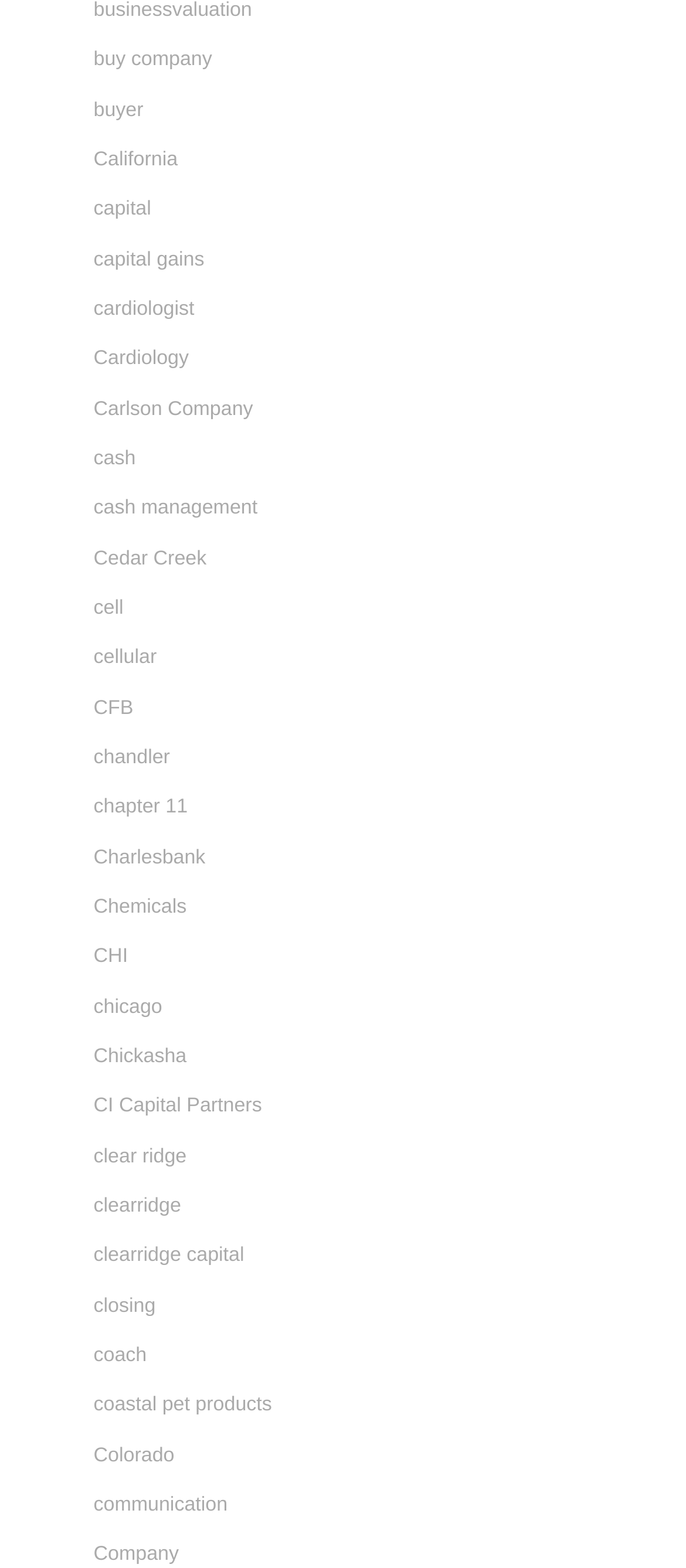Bounding box coordinates should be in the format (top-left x, top-left y, bottom-right x, bottom-right y) and all values should be floating point numbers between 0 and 1. Determine the bounding box coordinate for the UI element described as: parent_node: First Name name="mc_mv_FNAME"

None